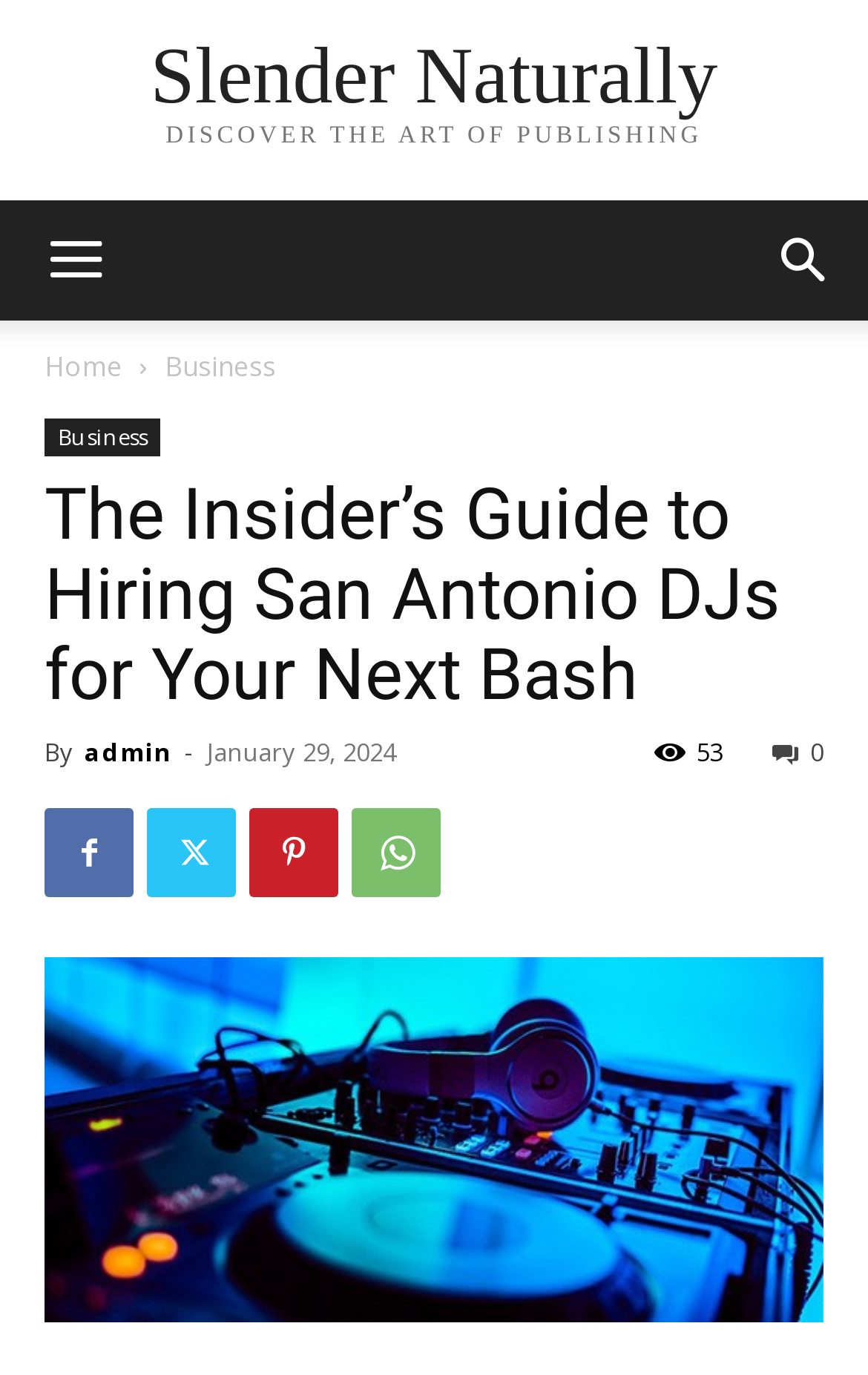Locate the bounding box coordinates of the area that needs to be clicked to fulfill the following instruction: "read the article about hiring San Antonio DJs". The coordinates should be in the format of four float numbers between 0 and 1, namely [left, top, right, bottom].

[0.051, 0.345, 0.949, 0.52]